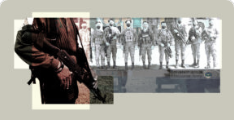What is depicted on the right side of the image?
Using the visual information from the image, give a one-word or short-phrase answer.

A line of soldiers